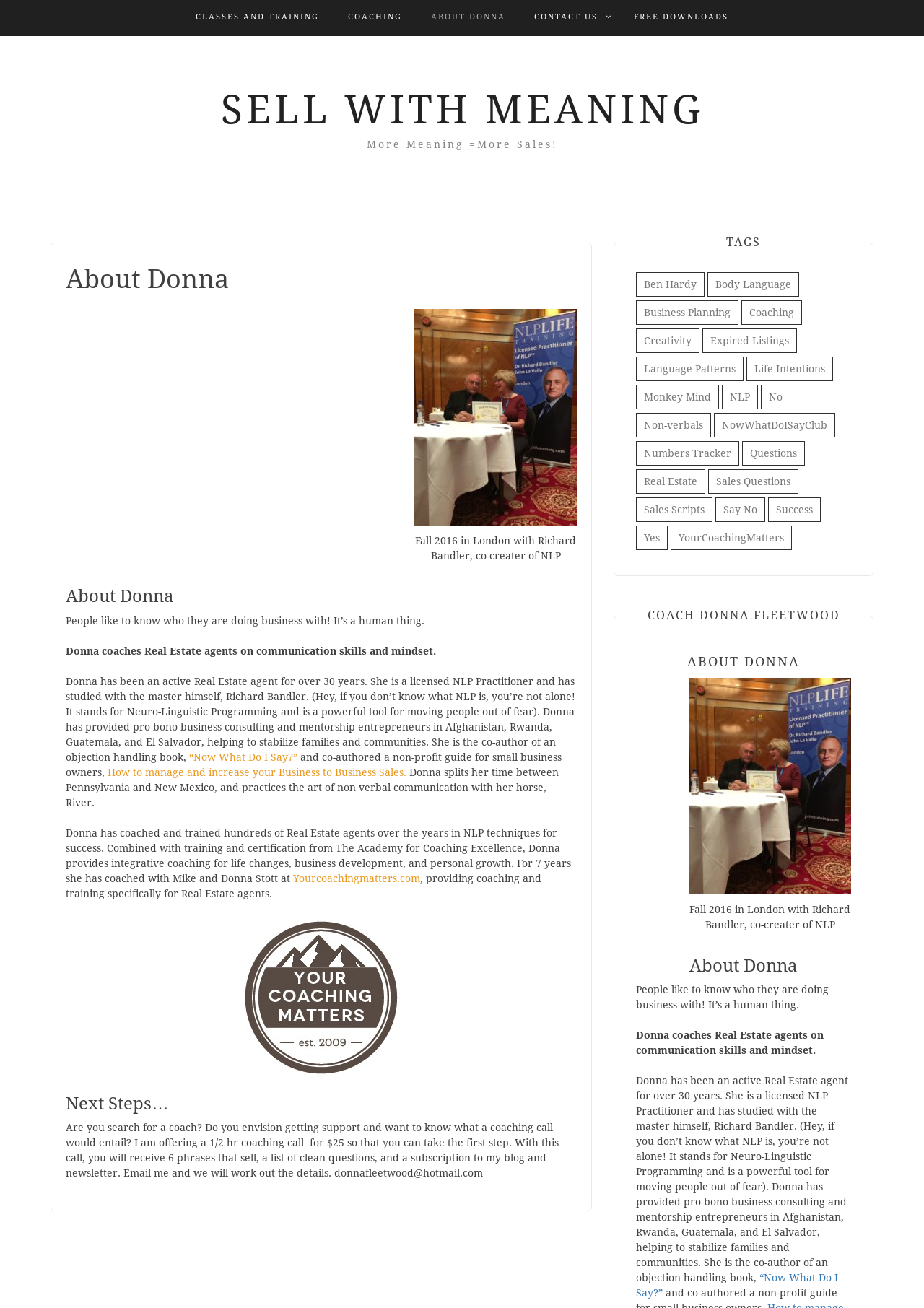Find the bounding box coordinates of the clickable area required to complete the following action: "Read the 'About Donna' heading".

[0.071, 0.203, 0.624, 0.224]